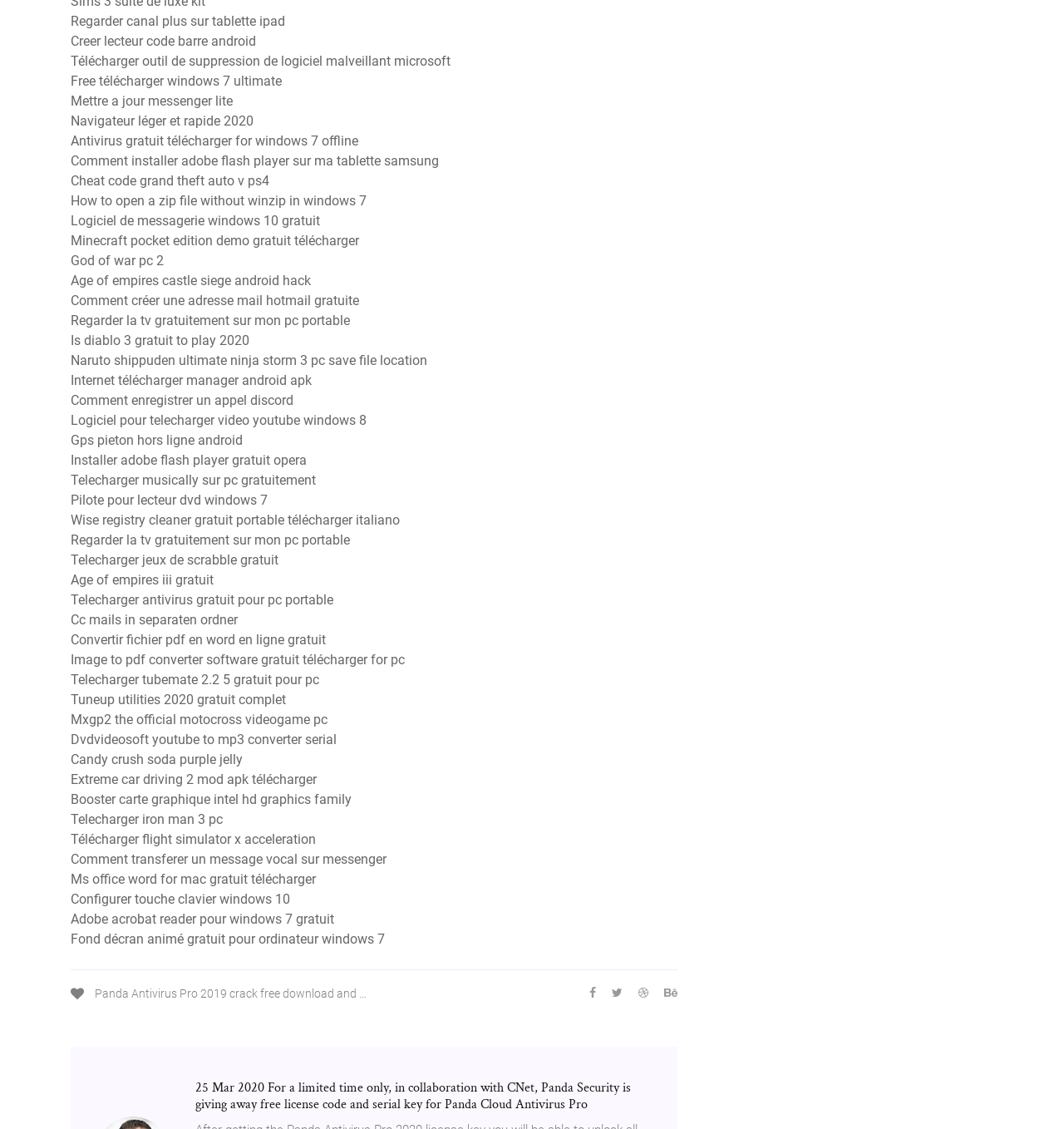Please reply with a single word or brief phrase to the question: 
What is the main topic of this webpage?

Antivirus software